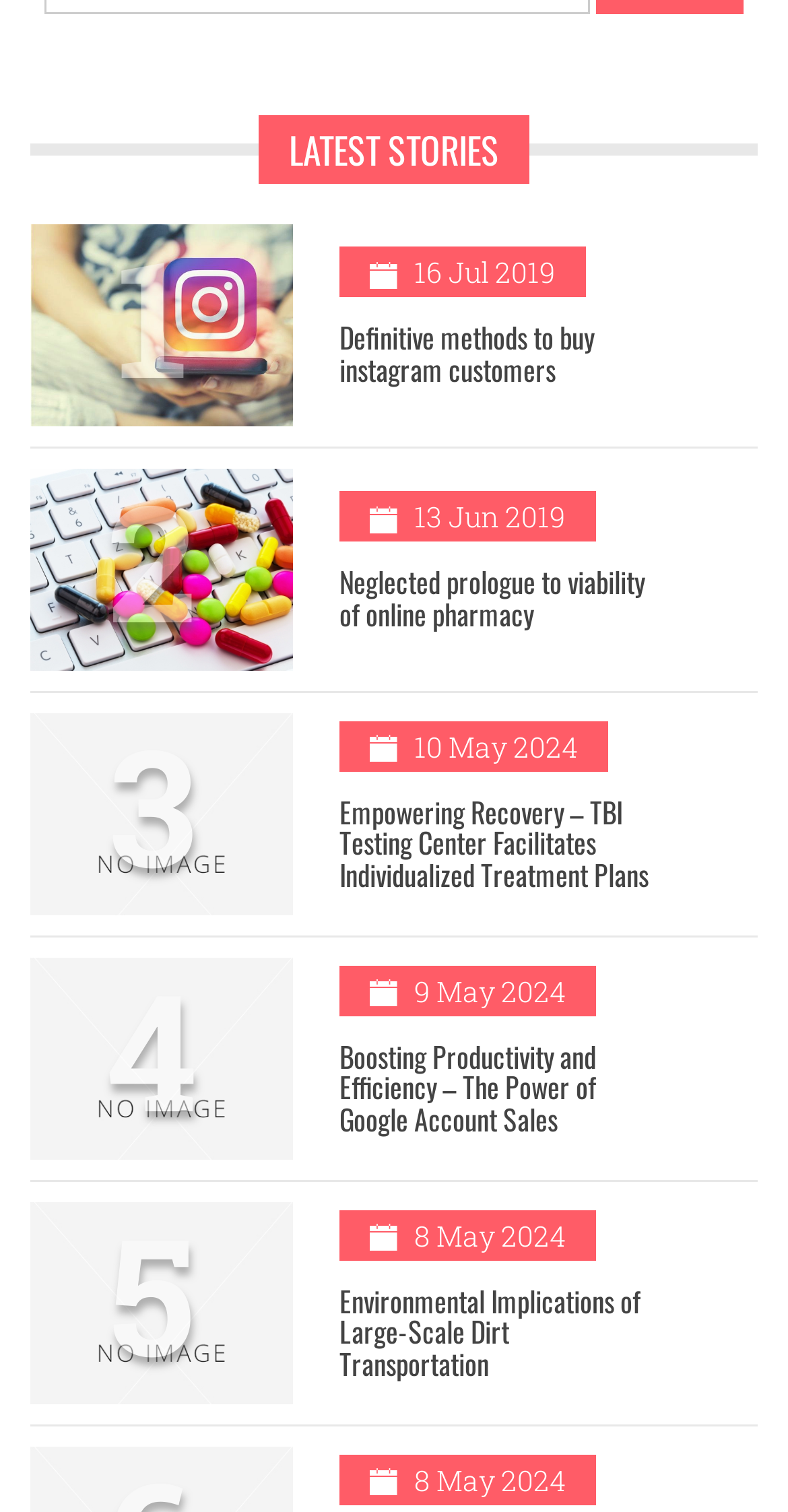Please answer the following question using a single word or phrase: 
What is the date of the latest article?

16 Jul 2019